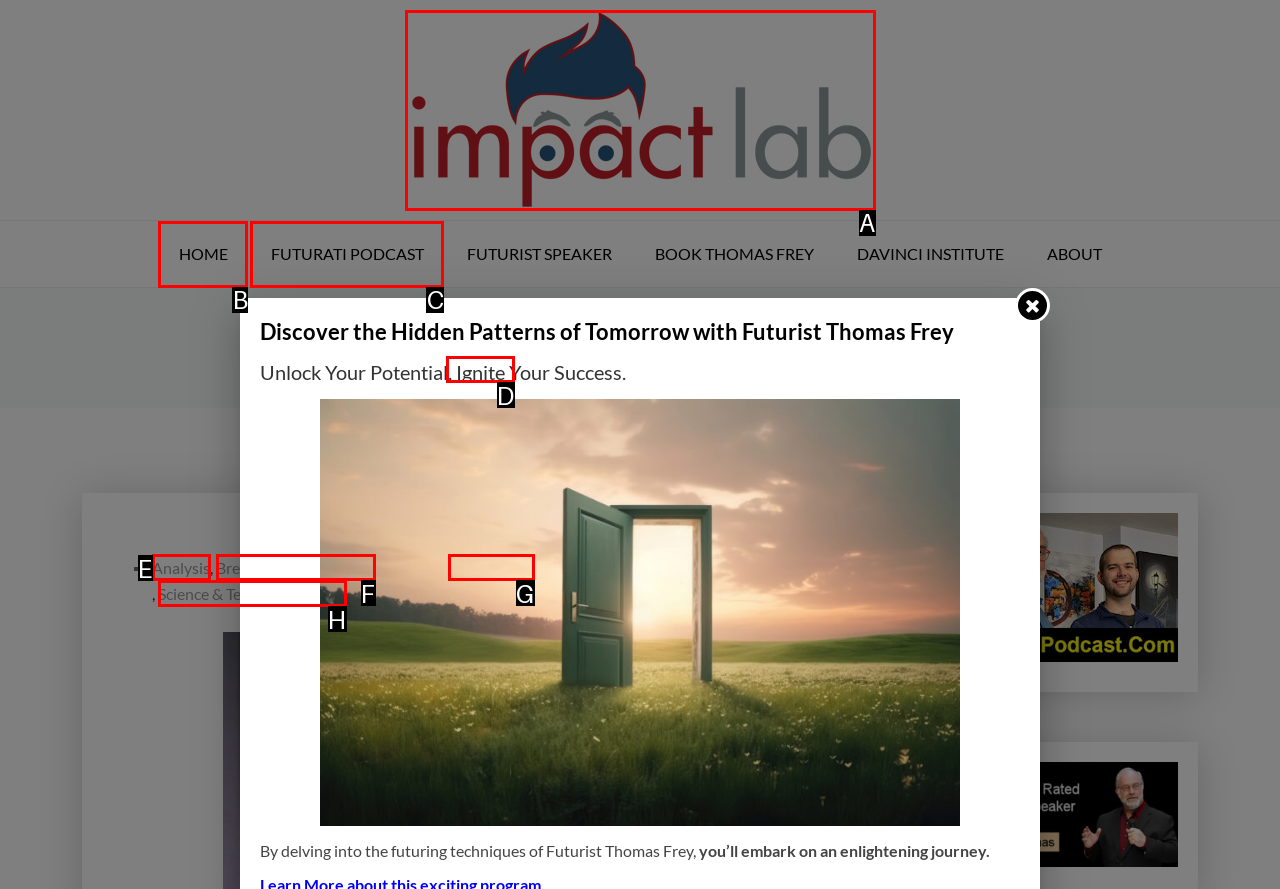Given the description: Home, identify the matching option. Answer with the corresponding letter.

B